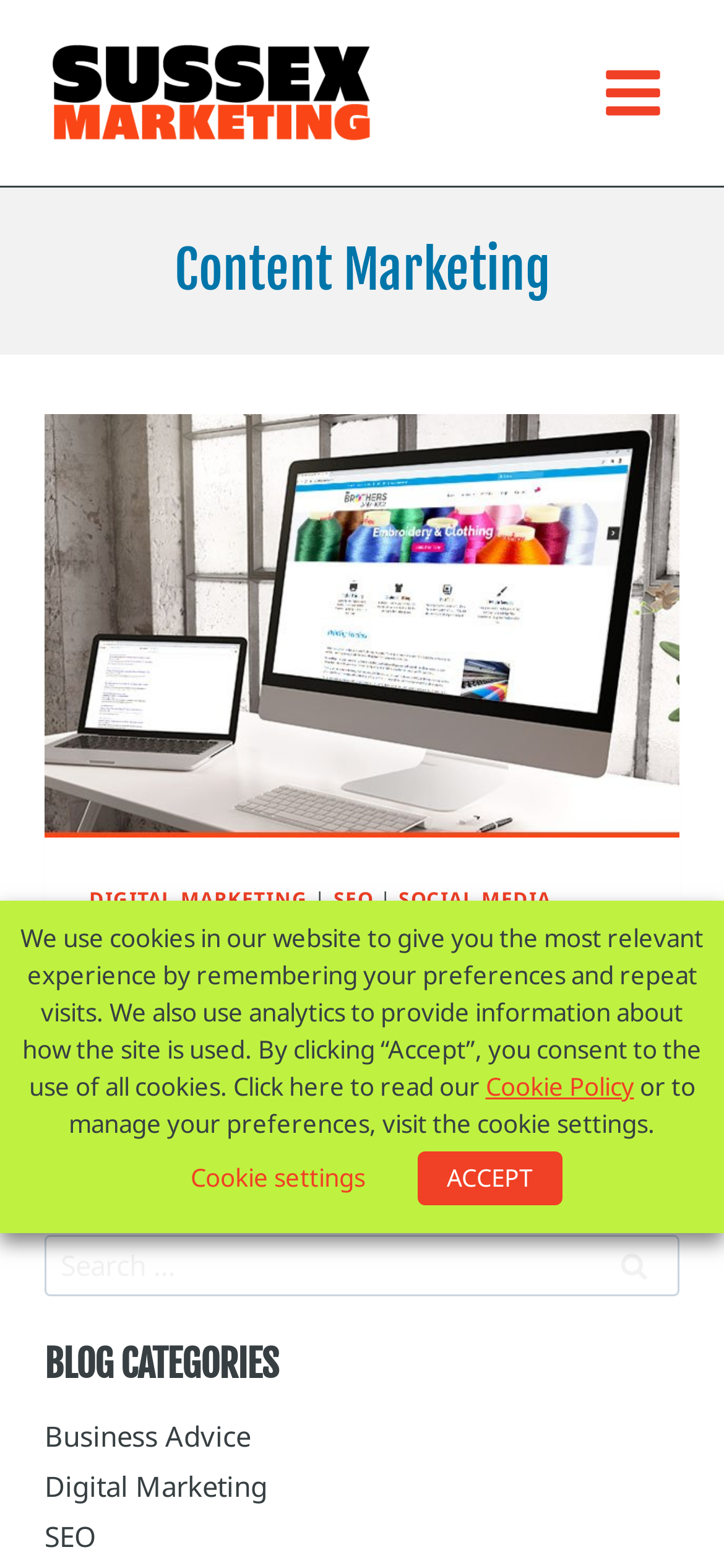Locate the bounding box coordinates of the element's region that should be clicked to carry out the following instruction: "Open the menu". The coordinates need to be four float numbers between 0 and 1, i.e., [left, top, right, bottom].

[0.808, 0.032, 0.938, 0.086]